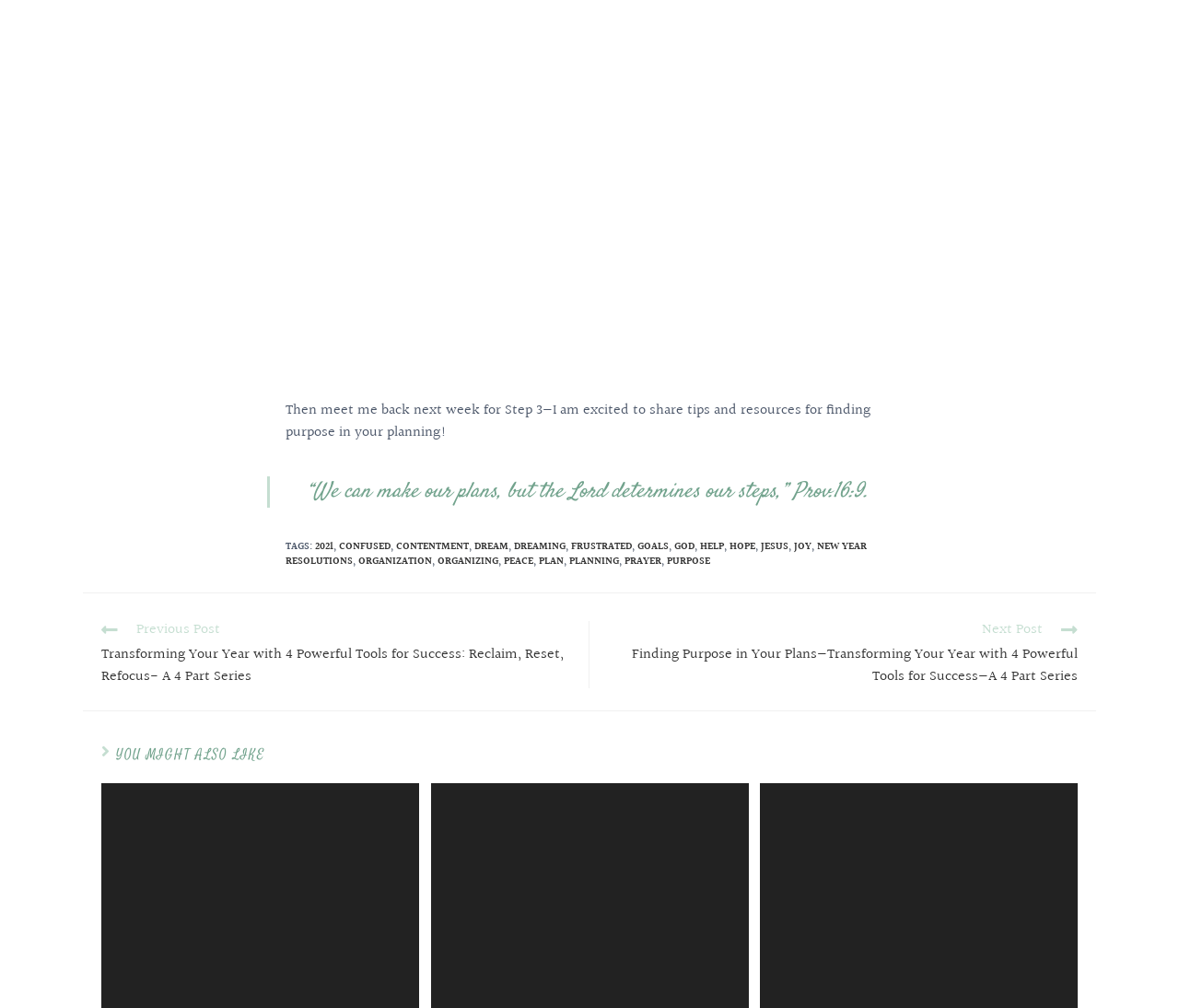Using a single word or phrase, answer the following question: 
What is the title of the previous post?

Transforming Your Year with 4 Powerful Tools for Success